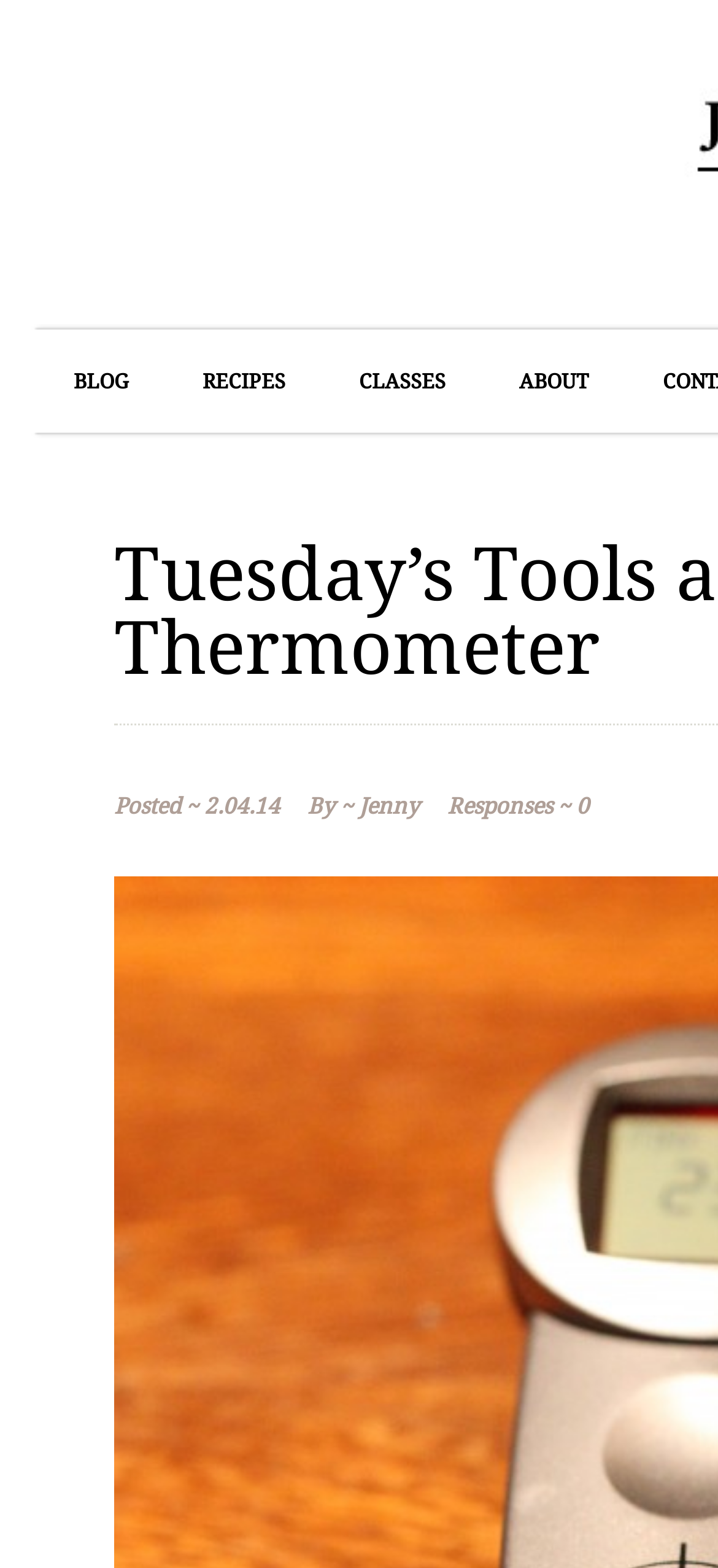Answer the question below in one word or phrase:
What is the date of the post?

2.04.14